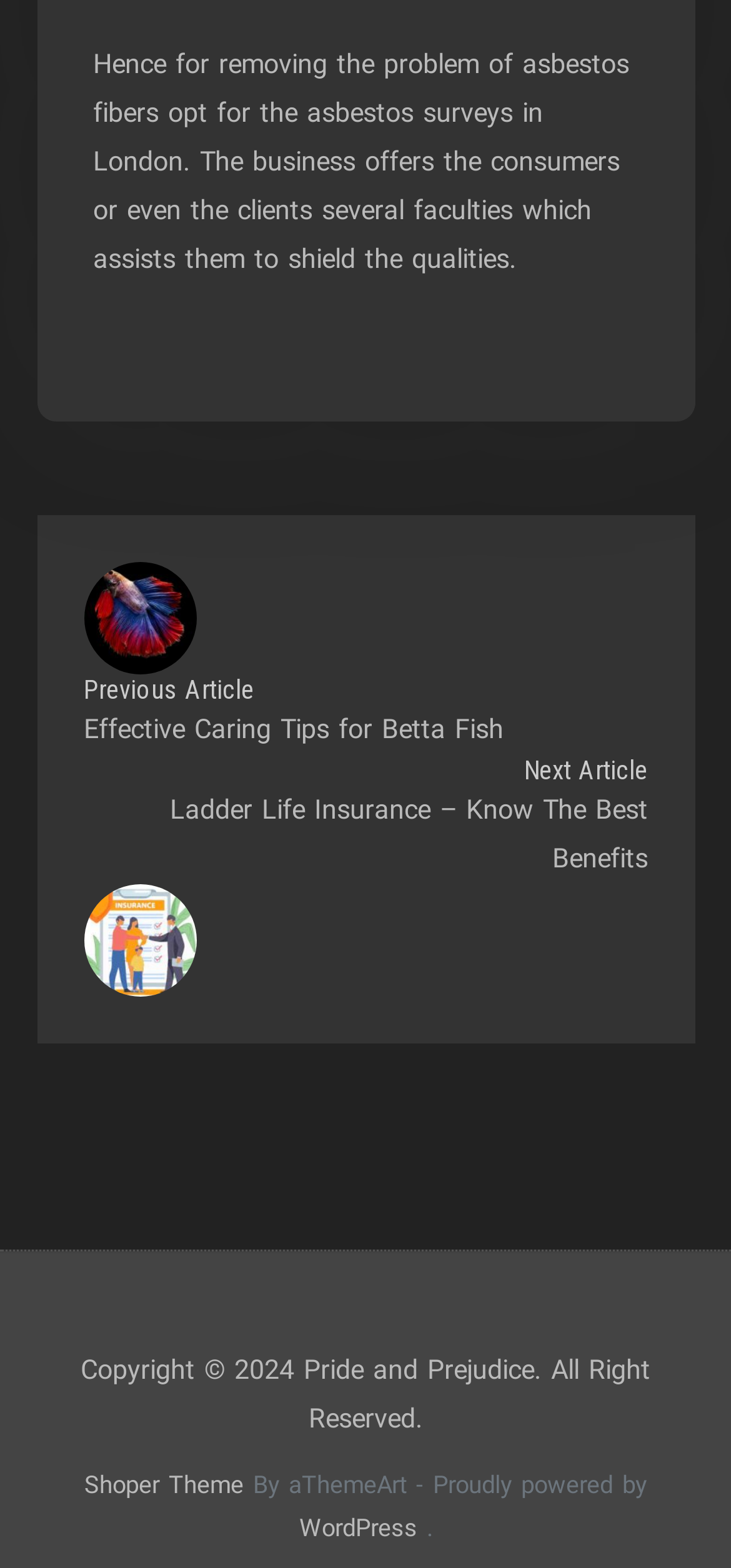Use a single word or phrase to answer the question:
How many links are there in the 'Previous Article' and 'Next Article' section?

2